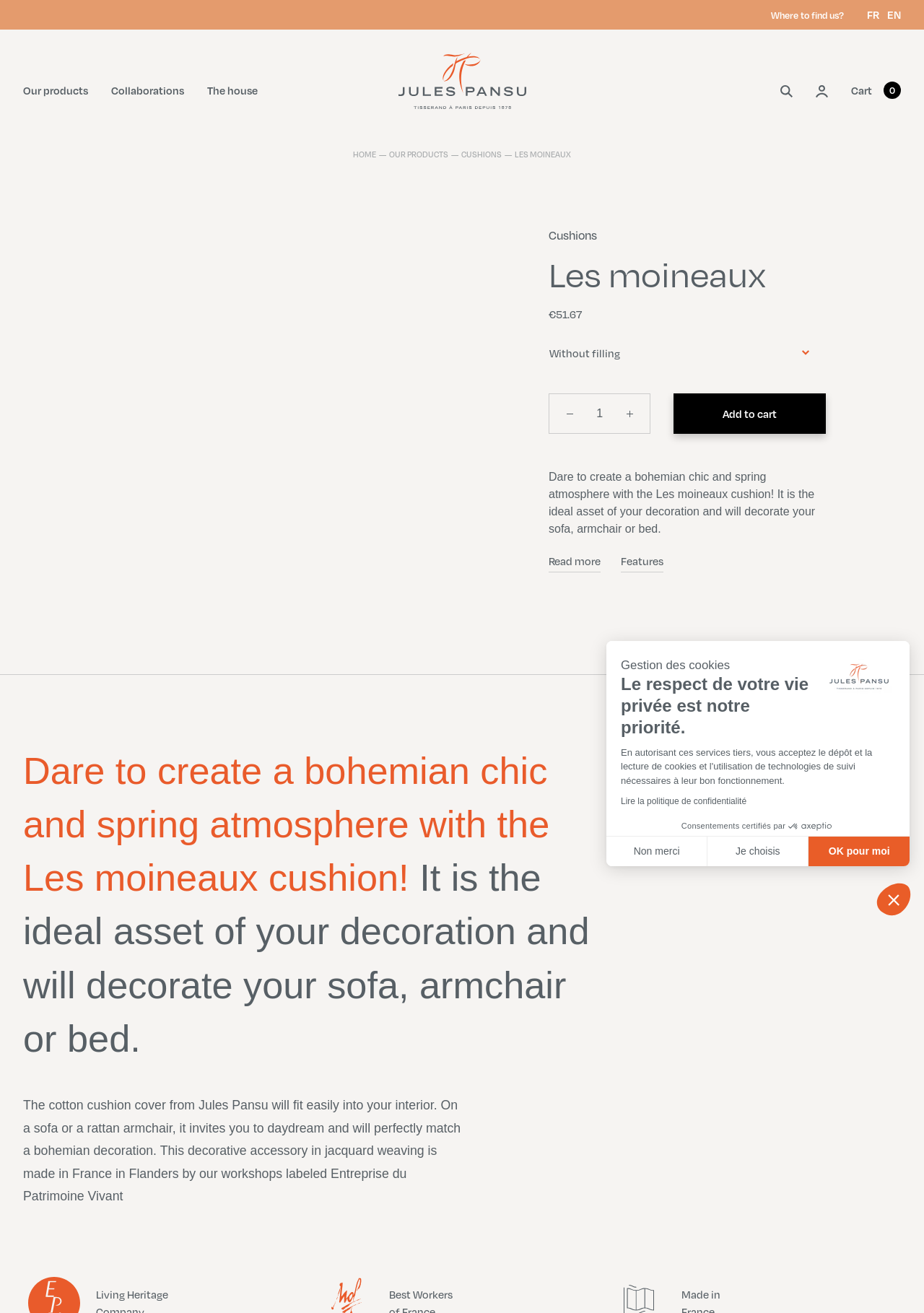Give a detailed overview of the webpage's appearance and contents.

This webpage is about a product, specifically a bird cushion called "Les moineaux" from Jules Pansu. The page is divided into several sections. At the top, there are navigation links, including "Where to find us?", language options, and buttons for "Our products", "Collaborations", and "The house". 

Below this, there is a prominent image of the bird cushion, accompanied by a link to "Jules Pansu" and a button with an icon. On the right side of the image, there are buttons for "My account" and a cart with a count of 0 items.

The main content of the page is divided into two columns. On the left, there is a section with a heading "Les moineaux" and a description of the product, including its price, €51.67. There are also options to select the quantity and a button to add the product to the cart.

On the right side, there is a longer description of the product, highlighting its features and benefits, such as creating a bohemian chic and spring atmosphere. There are also links to "Read more" and "Features".

Below this, there is a separator line, followed by a section with a heading and two paragraphs of text, describing the product in more detail, including its material, size, and manufacturing process.

At the bottom of the page, there is a dialog box for managing cookie consent, with options to accept or decline cookies, and a link to read the privacy policy.

Throughout the page, there are various buttons, links, and icons, including images of the product, navigation icons, and social media links.